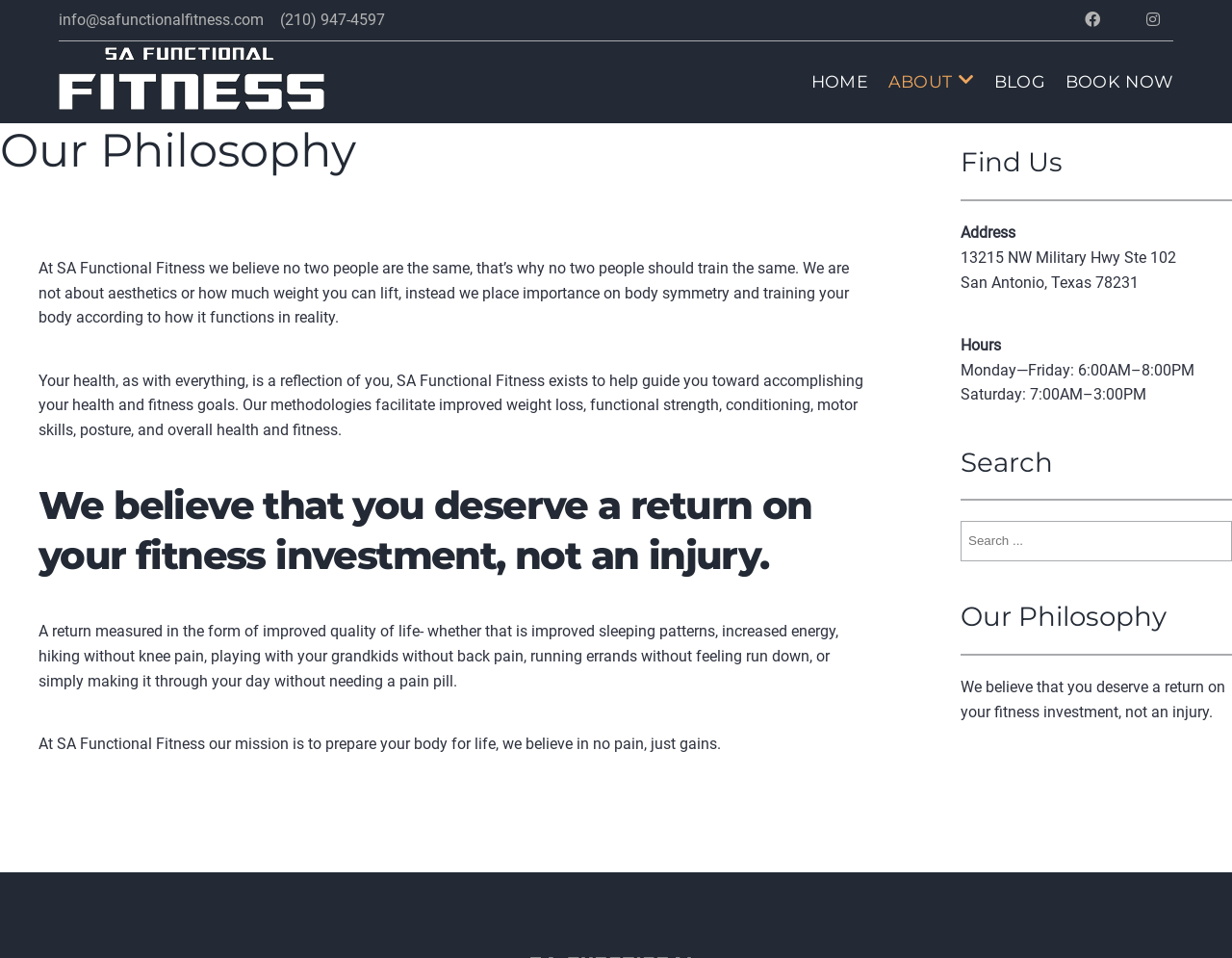What is the importance of body symmetry according to SA Functional Fitness?
Please respond to the question thoroughly and include all relevant details.

I found this information in the main article section, where it says 'We are not about aesthetics or how much weight you can lift, instead we place importance on body symmetry and training your body according to how it functions in reality.' This suggests that body symmetry is a key aspect of their fitness philosophy.